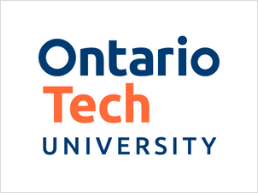Please answer the following question using a single word or phrase: What is the focus of Ontario Tech University?

innovation and technology